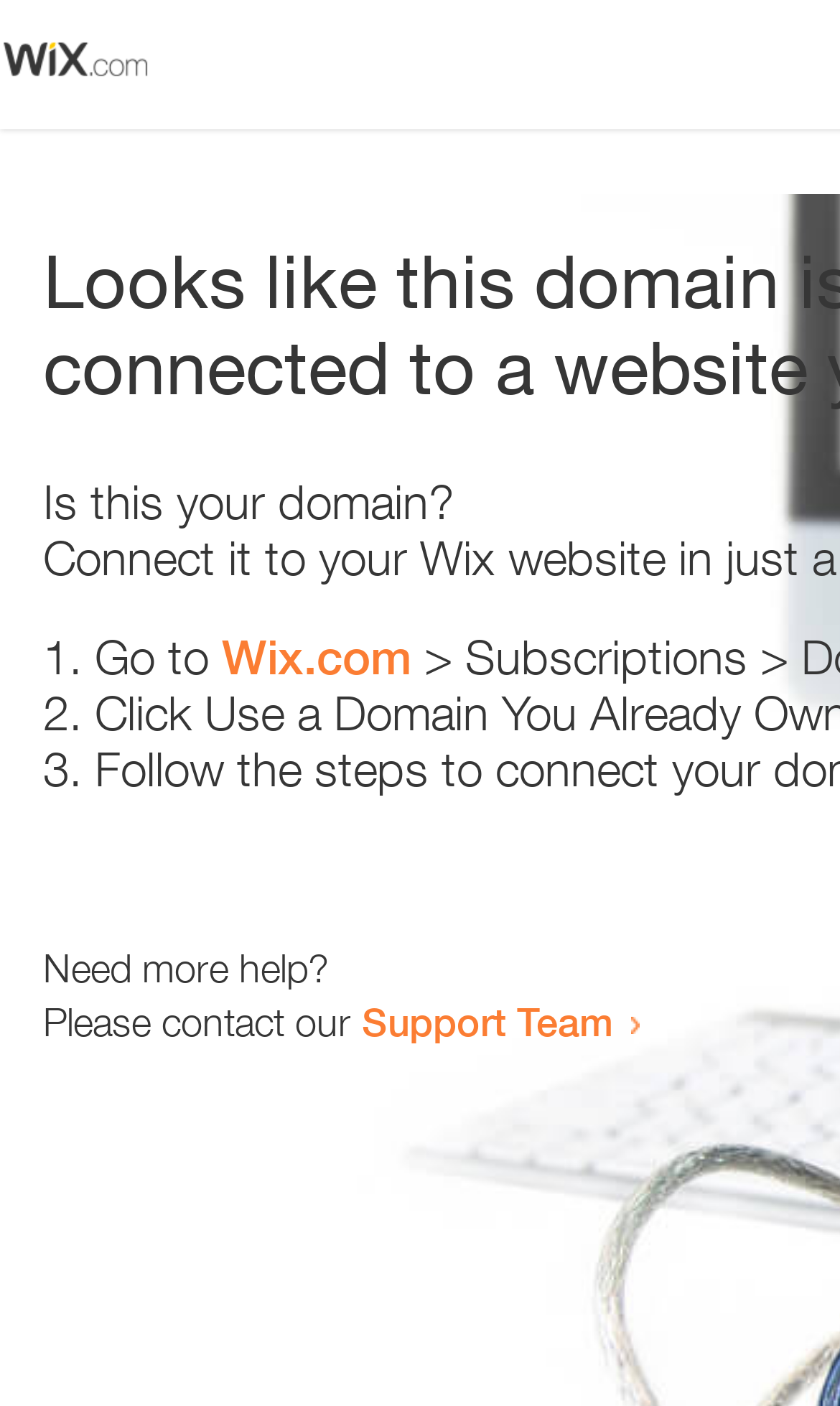Given the webpage screenshot, identify the bounding box of the UI element that matches this description: "Support Team".

[0.431, 0.709, 0.731, 0.743]